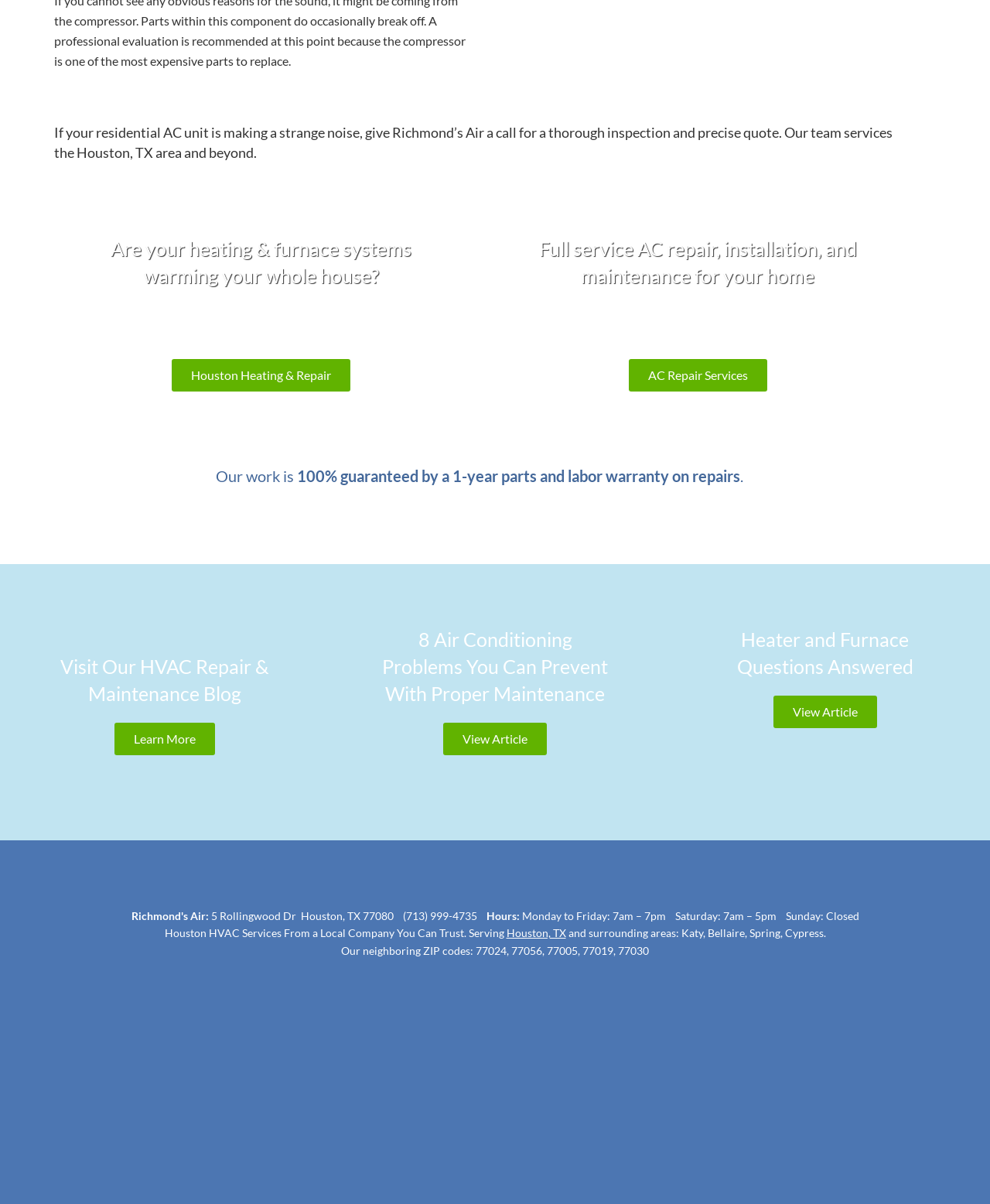Locate the bounding box coordinates of the clickable region to complete the following instruction: "Learn more about AC repair services."

[0.635, 0.298, 0.775, 0.325]